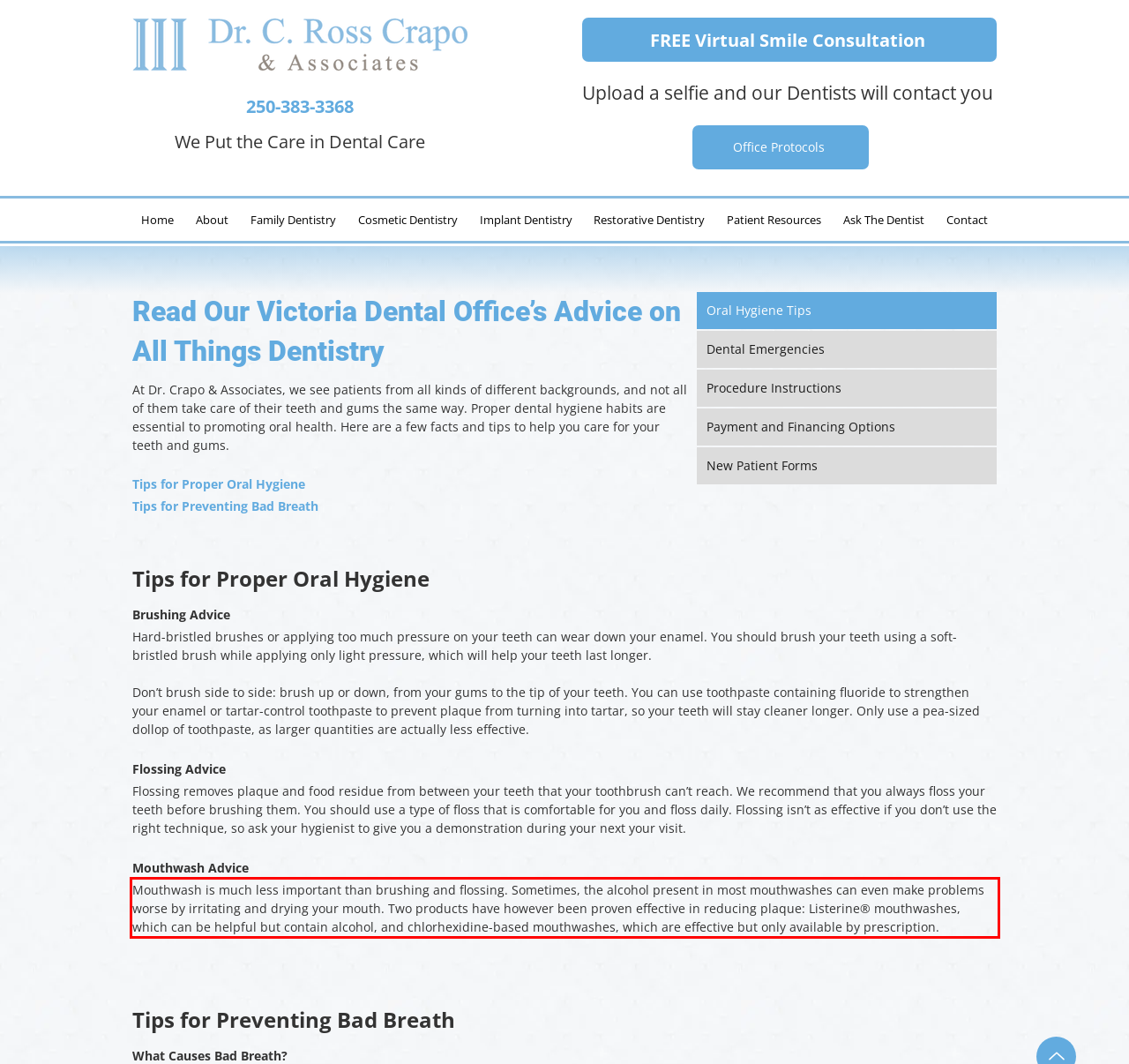Please perform OCR on the text within the red rectangle in the webpage screenshot and return the text content.

Mouthwash is much less important than brushing and flossing. Sometimes, the alcohol present in most mouthwashes can even make problems worse by irritating and drying your mouth. Two products have however been proven effective in reducing plaque: Listerine® mouthwashes, which can be helpful but contain alcohol, and chlorhexidine-based mouthwashes, which are effective but only available by prescription.